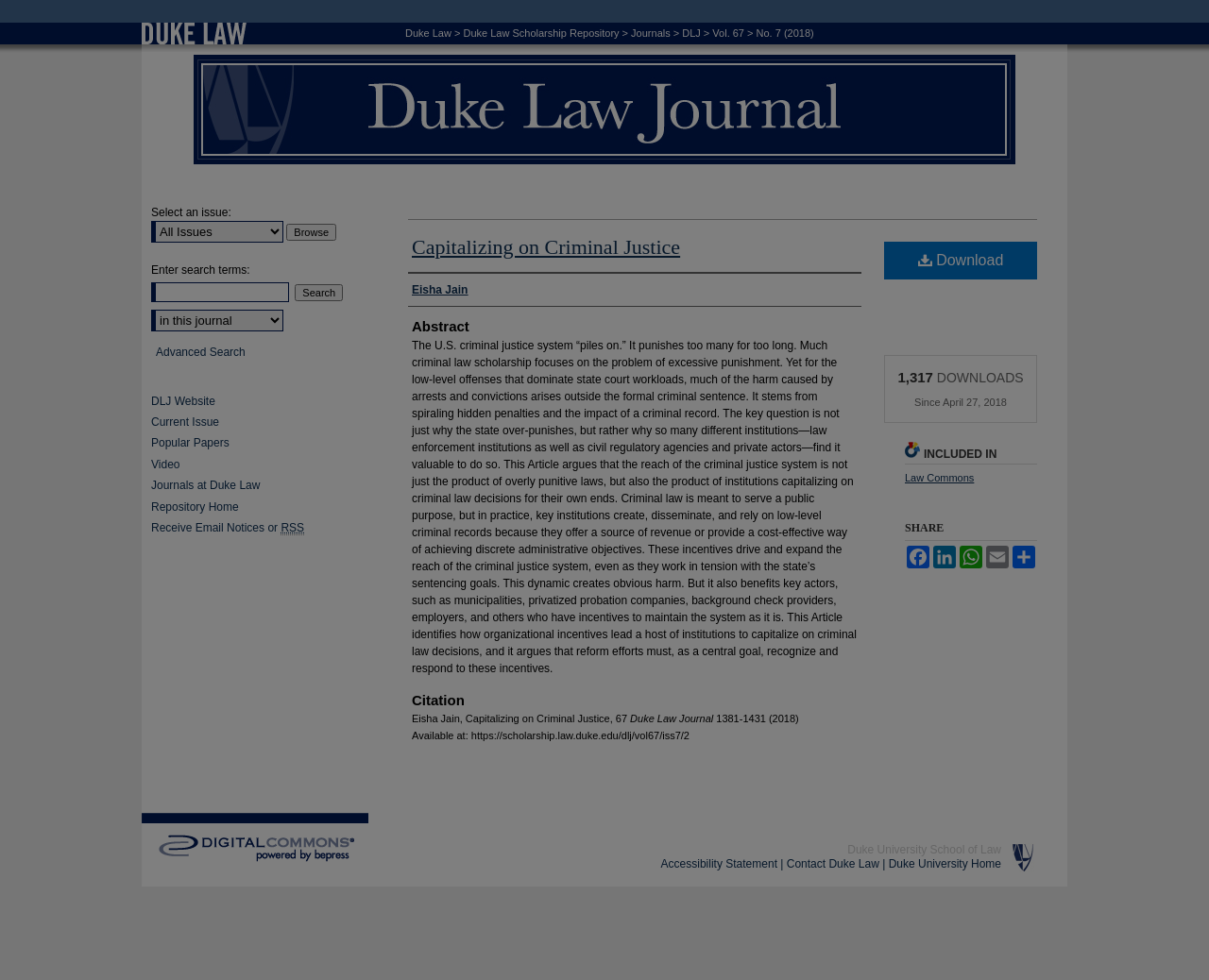Locate the bounding box coordinates of the clickable area to execute the instruction: "Search for a specific term". Provide the coordinates as four float numbers between 0 and 1, represented as [left, top, right, bottom].

[0.125, 0.288, 0.239, 0.308]